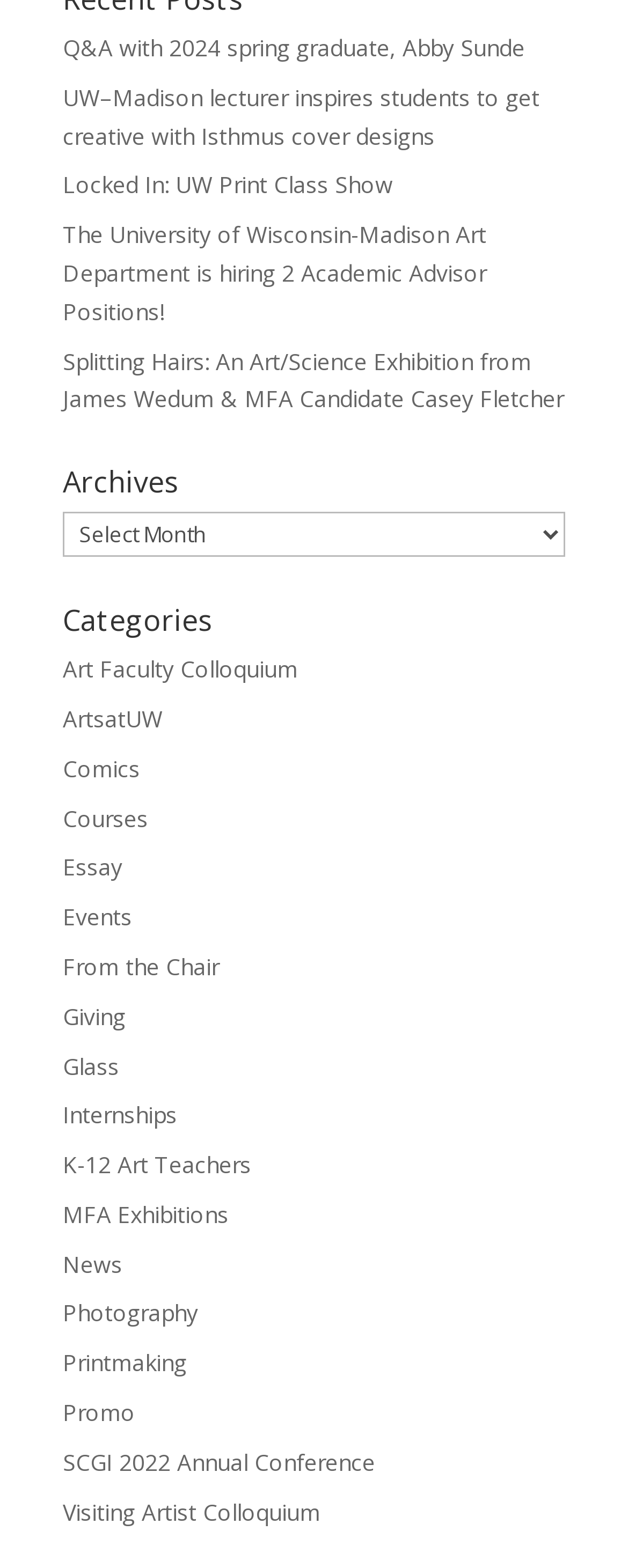Please specify the bounding box coordinates of the clickable region necessary for completing the following instruction: "Read about Q&A with 2024 spring graduate, Abby Sunde". The coordinates must consist of four float numbers between 0 and 1, i.e., [left, top, right, bottom].

[0.1, 0.02, 0.836, 0.04]